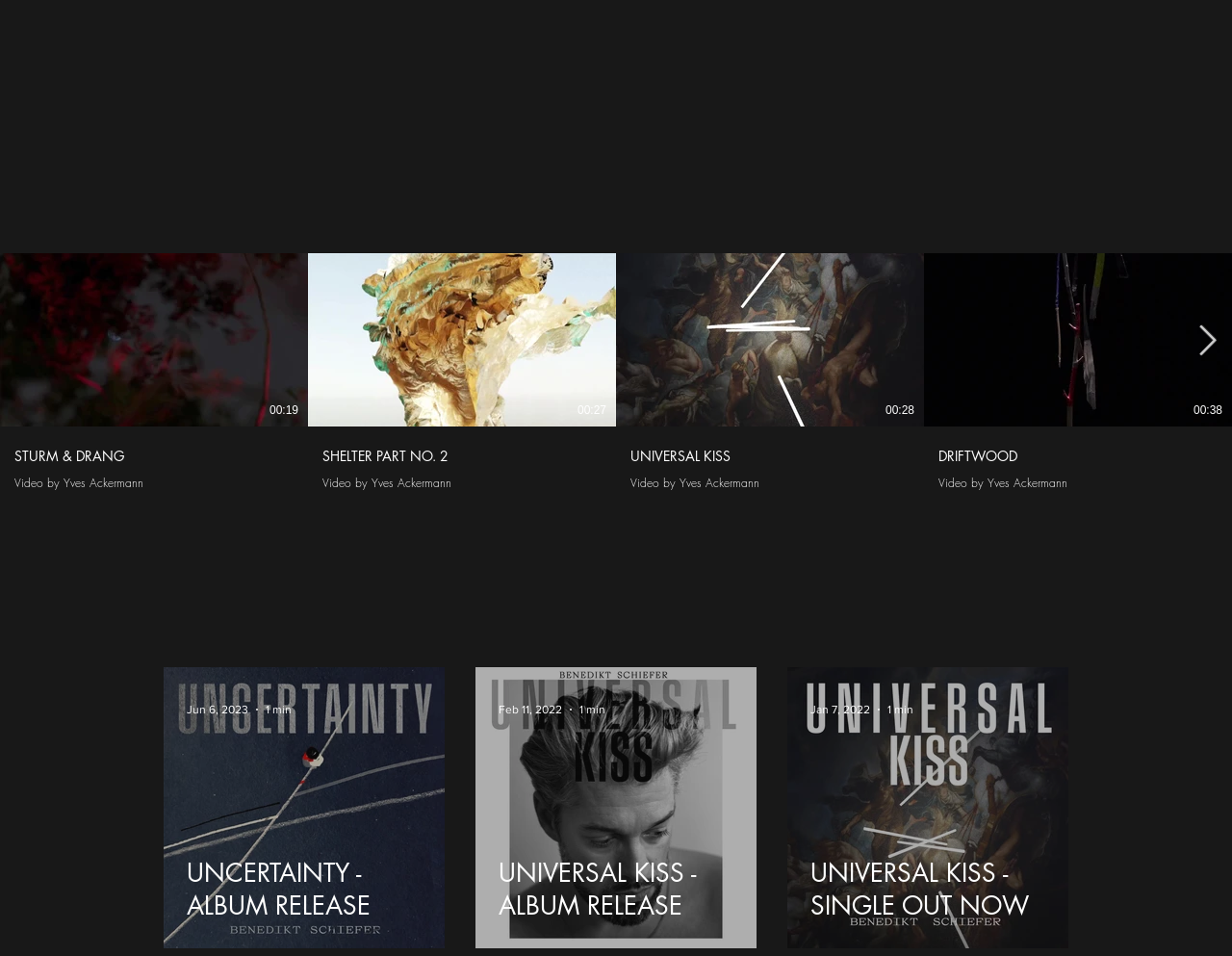What type of content is displayed in the 'Post list' region?
Look at the image and provide a short answer using one word or a phrase.

Album releases and singles